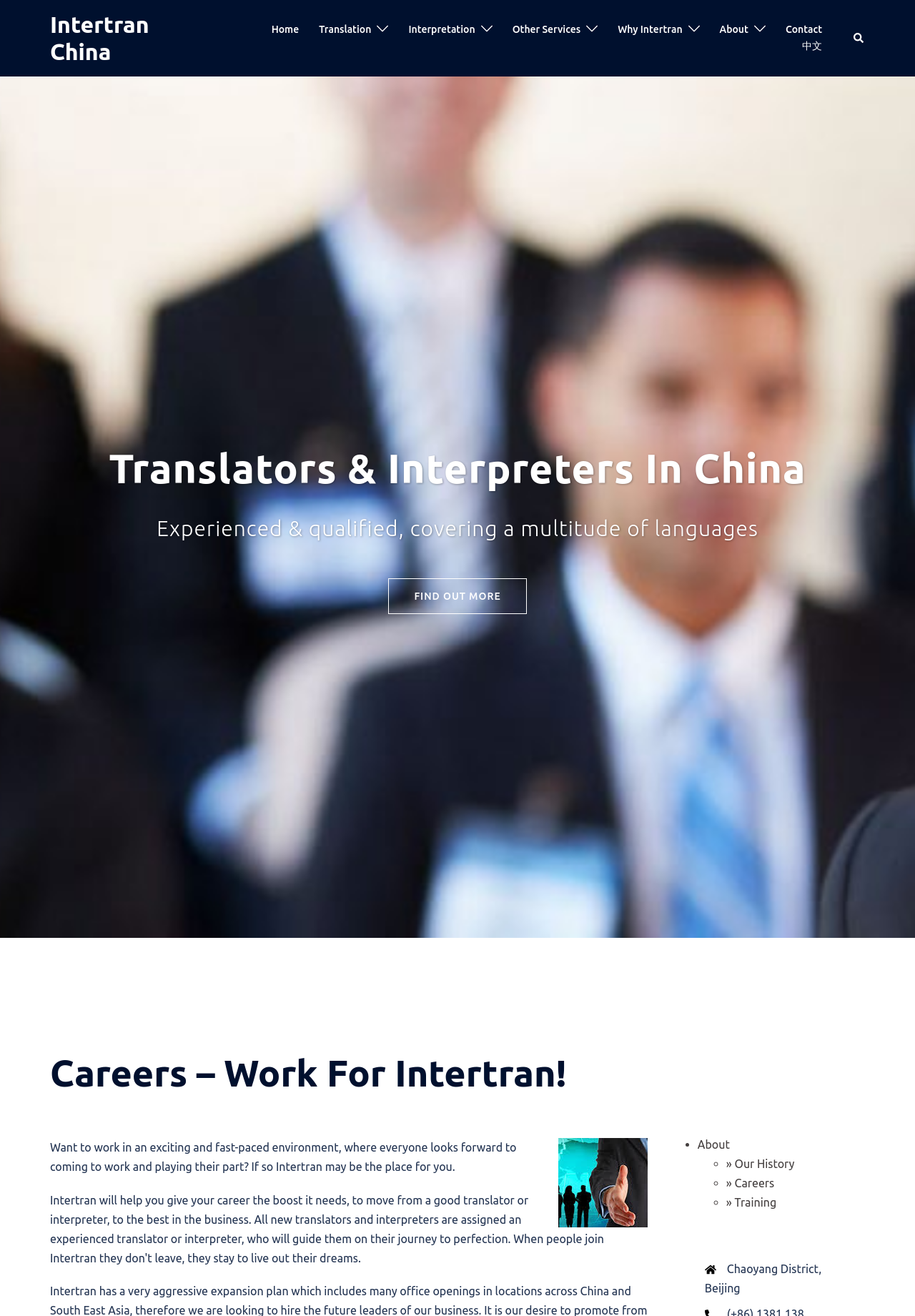Please find the bounding box coordinates of the element that must be clicked to perform the given instruction: "Select a language from the dropdown". The coordinates should be four float numbers from 0 to 1, i.e., [left, top, right, bottom].

None